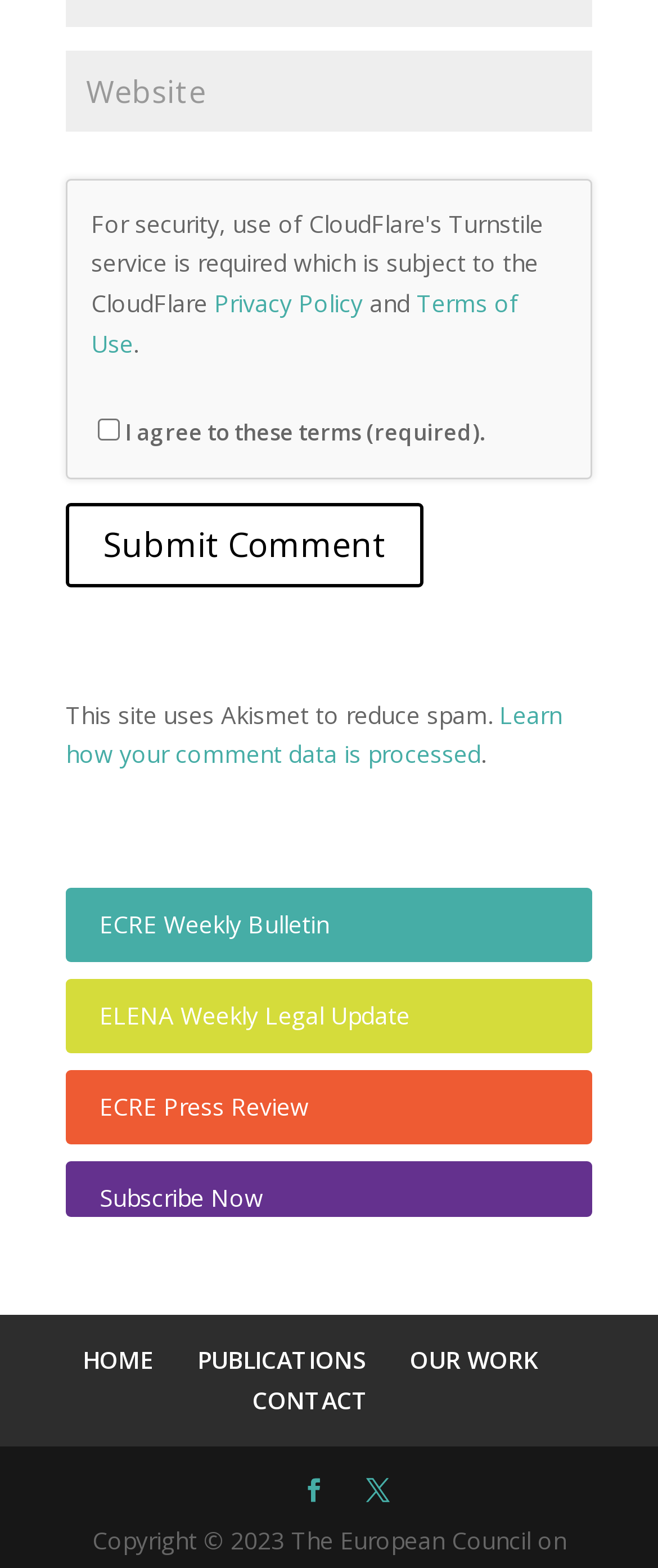Determine the bounding box coordinates for the clickable element required to fulfill the instruction: "Submit comment". Provide the coordinates as four float numbers between 0 and 1, i.e., [left, top, right, bottom].

[0.1, 0.32, 0.644, 0.374]